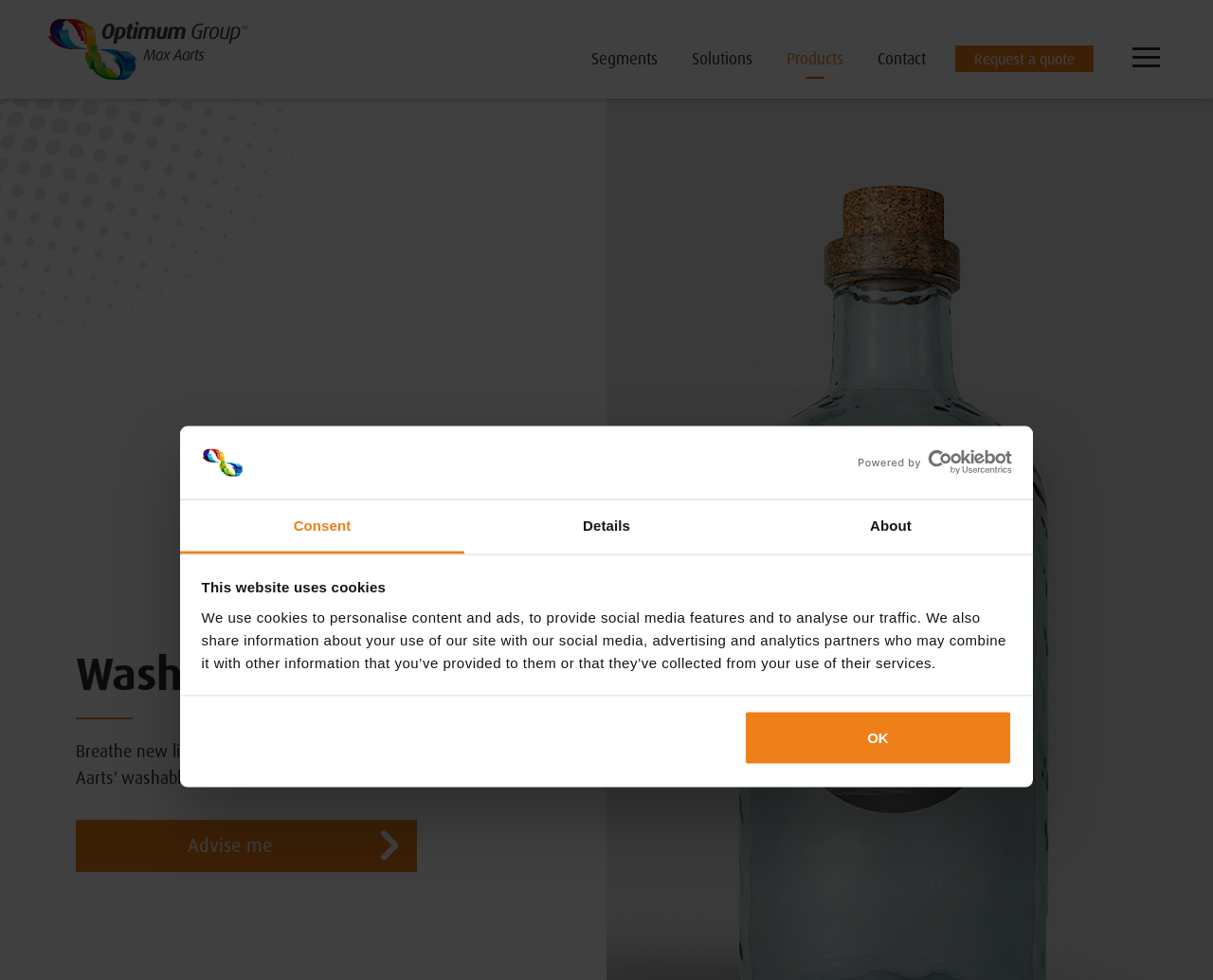Based on the image, give a detailed response to the question: What is the purpose of the website?

The website appears to be focused on providing packaging solutions, as evidenced by the links to 'Segments', 'Solutions', and 'Products'. The text 'Verpakkingsoplossingen' (which means 'packaging solutions' in Dutch) is also present in the top-left corner of the webpage, further supporting this conclusion.